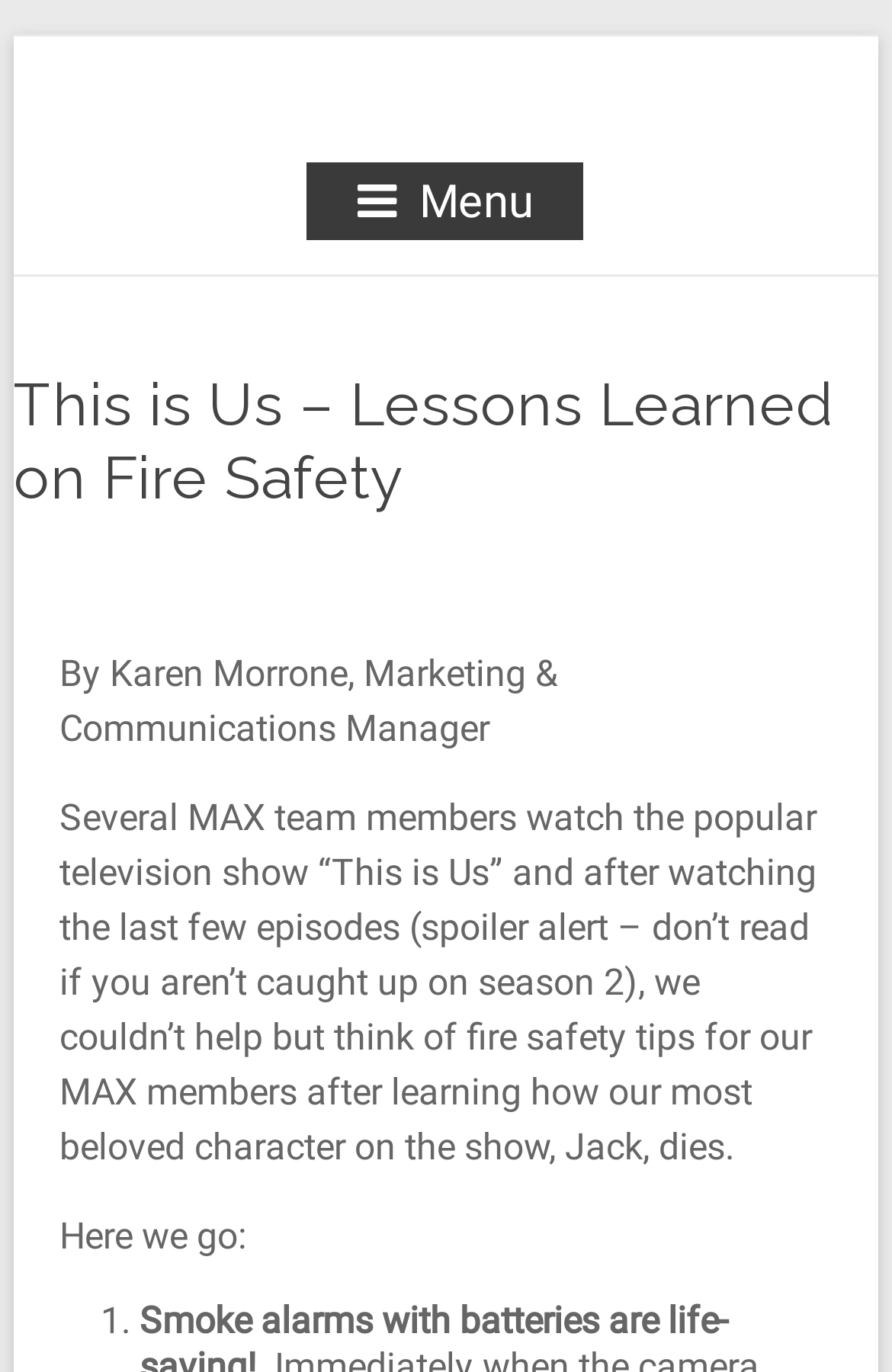Who is the author of the article?
Respond to the question with a single word or phrase according to the image.

Karen Morrone